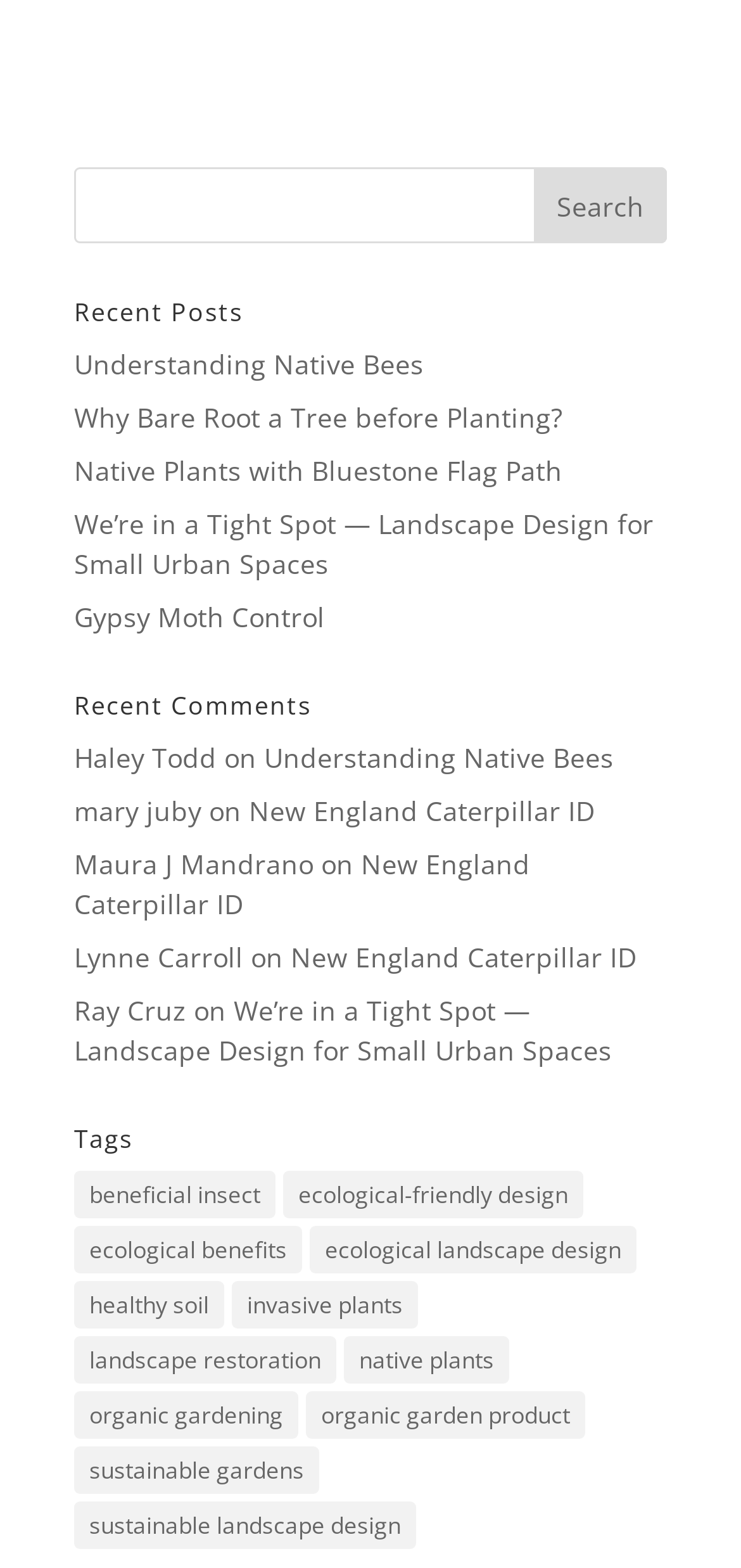What is the topic of the first recent comment?
Use the information from the screenshot to give a comprehensive response to the question.

I looked at the first link under the 'Recent Comments' heading, and it is 'Haley Todd' commenting on 'Understanding Native Bees'.